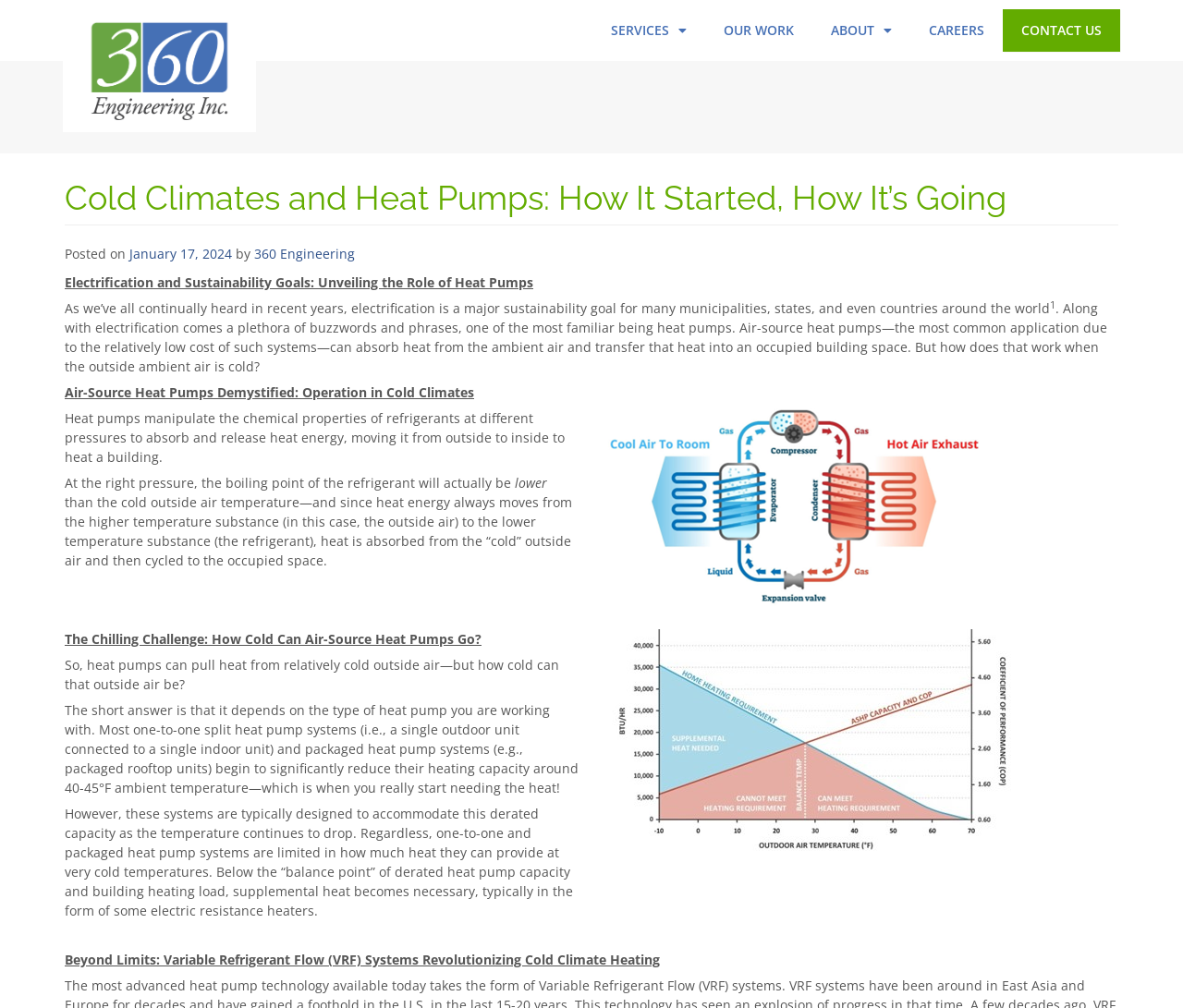Please respond to the question using a single word or phrase:
What is the purpose of air-source heat pumps?

To absorb and release heat energy